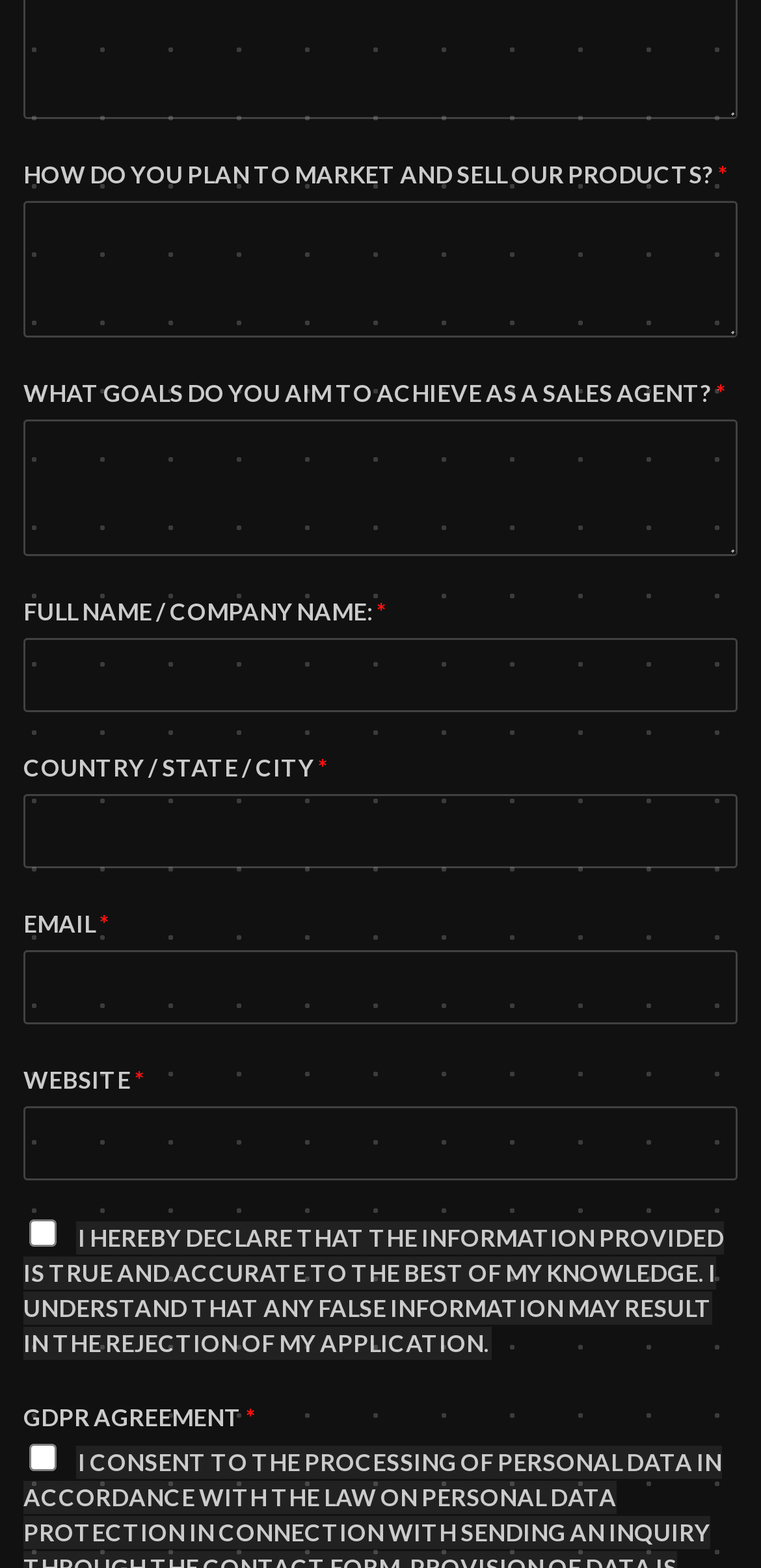What is required to fill out this form?
Provide a detailed answer to the question using information from the image.

The form has several required fields, including full name, company name, country, email, and website, which must be filled out in order to submit the application.